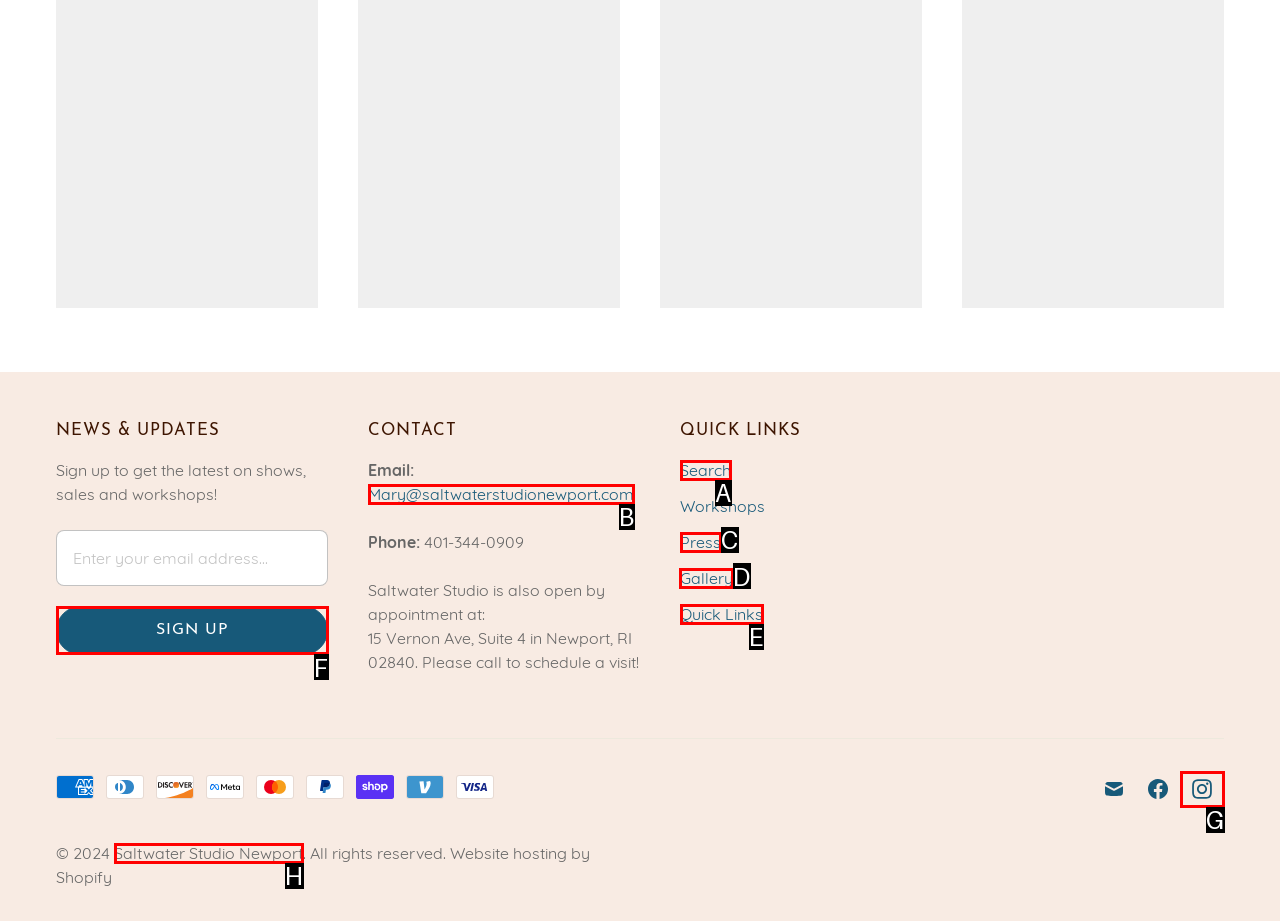Determine the letter of the element you should click to carry out the task: Visit the gallery
Answer with the letter from the given choices.

D